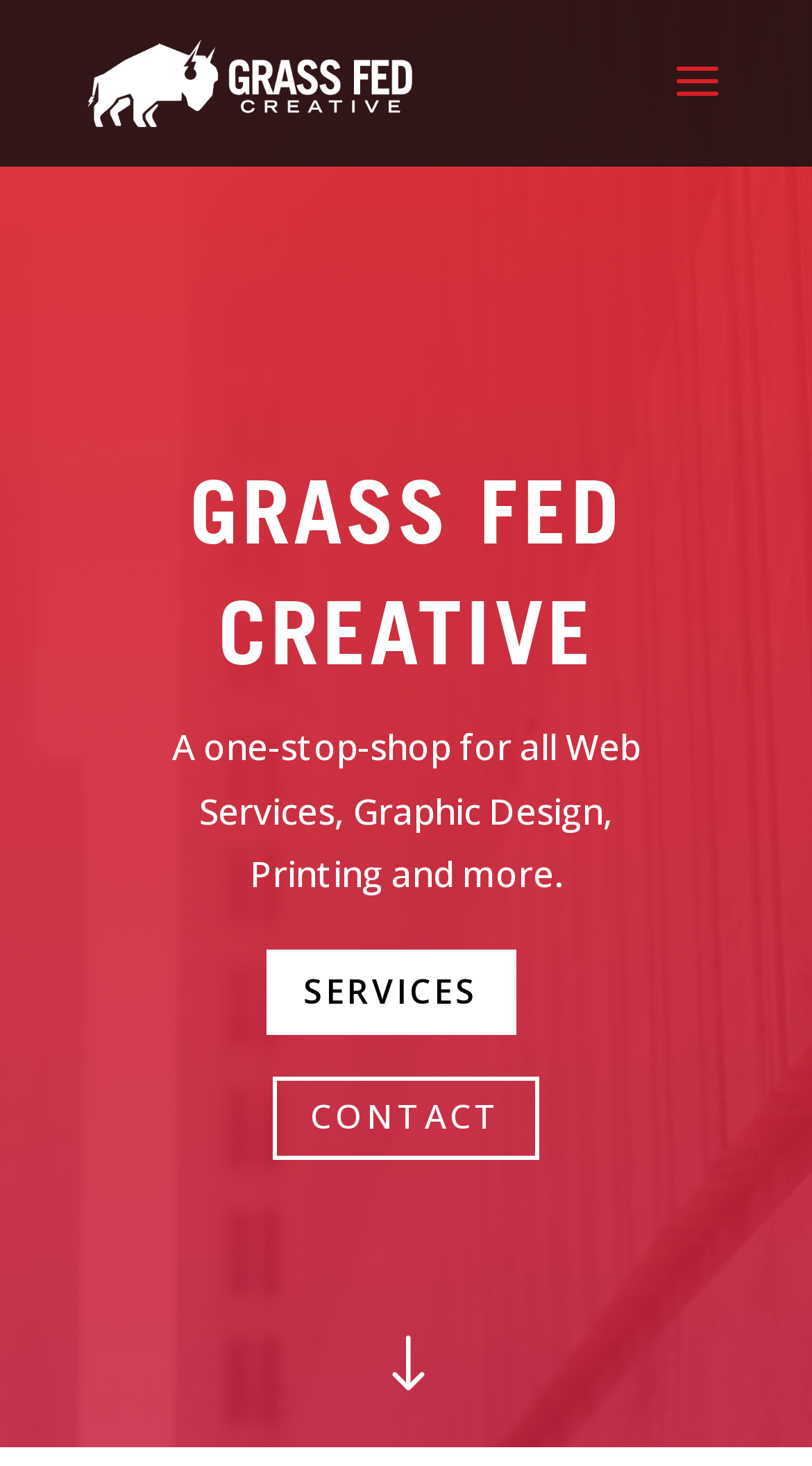Find and extract the text of the primary heading on the webpage.

GRASS FED CREATIVE